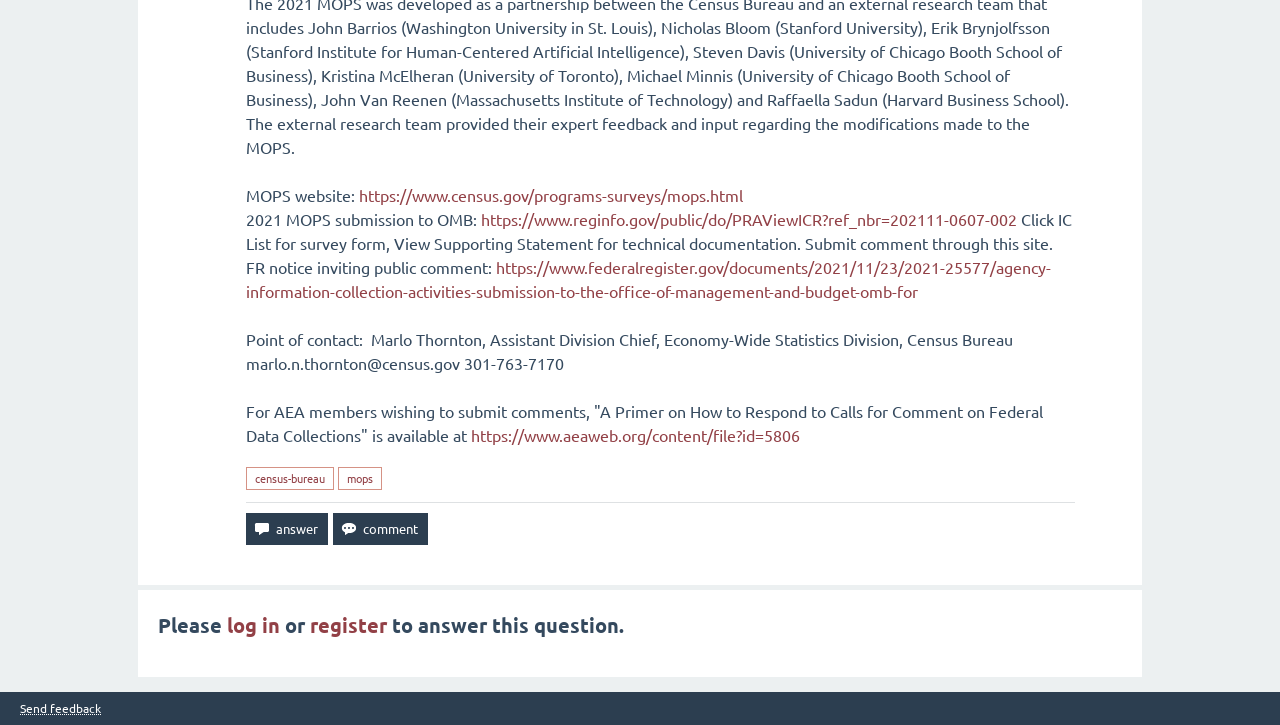What is the URL of the FR notice inviting public comment?
Give a comprehensive and detailed explanation for the question.

The URL of the FR notice inviting public comment is mentioned in the link element with the text 'FR notice inviting public comment:'.